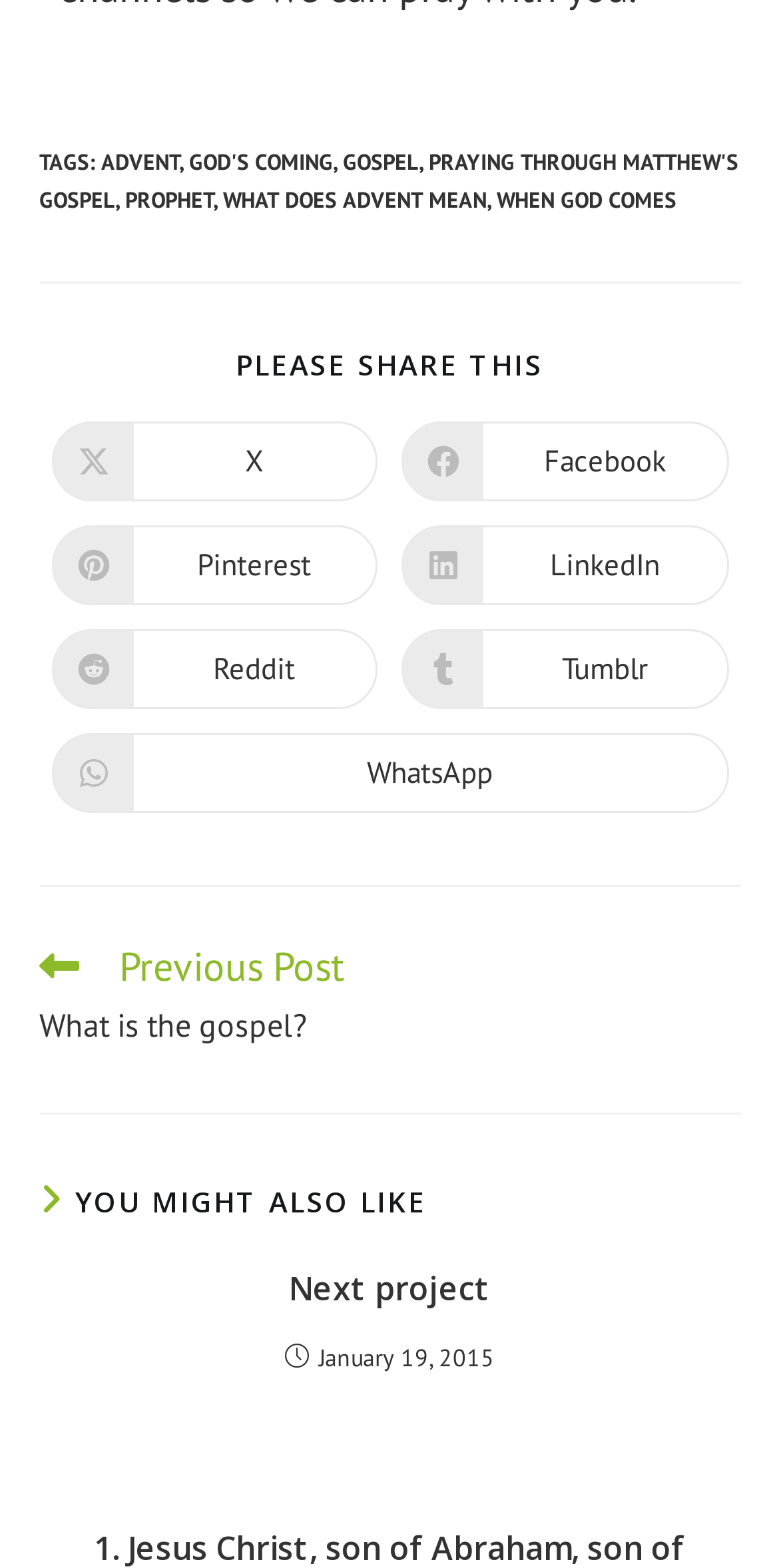How many links are there in the 'YOU MIGHT ALSO LIKE' section?
Please give a detailed and elaborate answer to the question.

There is only 1 link in the 'YOU MIGHT ALSO LIKE' section which is a link element located within an article element with a bounding box coordinate of [0.034, 0.807, 0.966, 0.935].